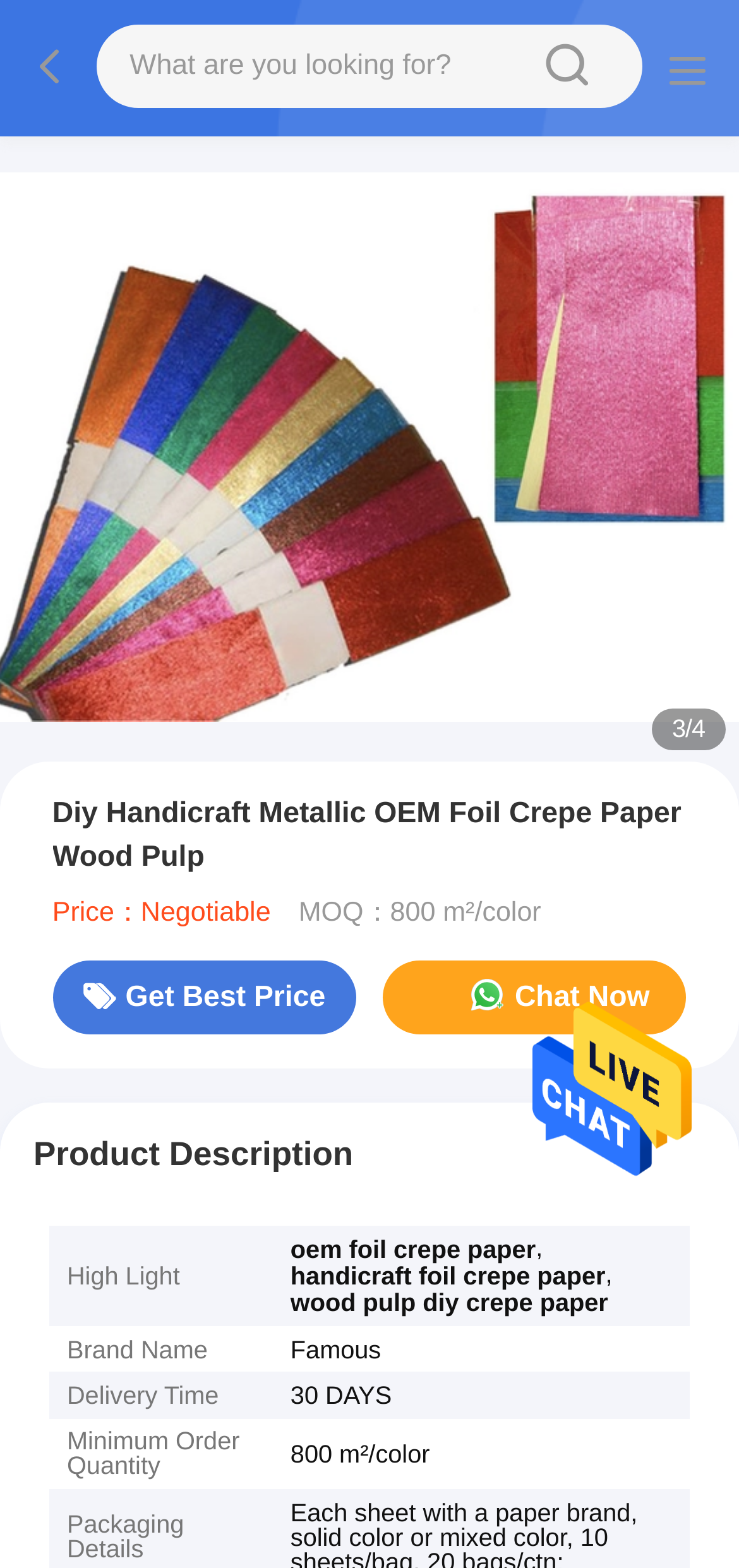What is the price of the product?
Using the image provided, answer with just one word or phrase.

Negotiable